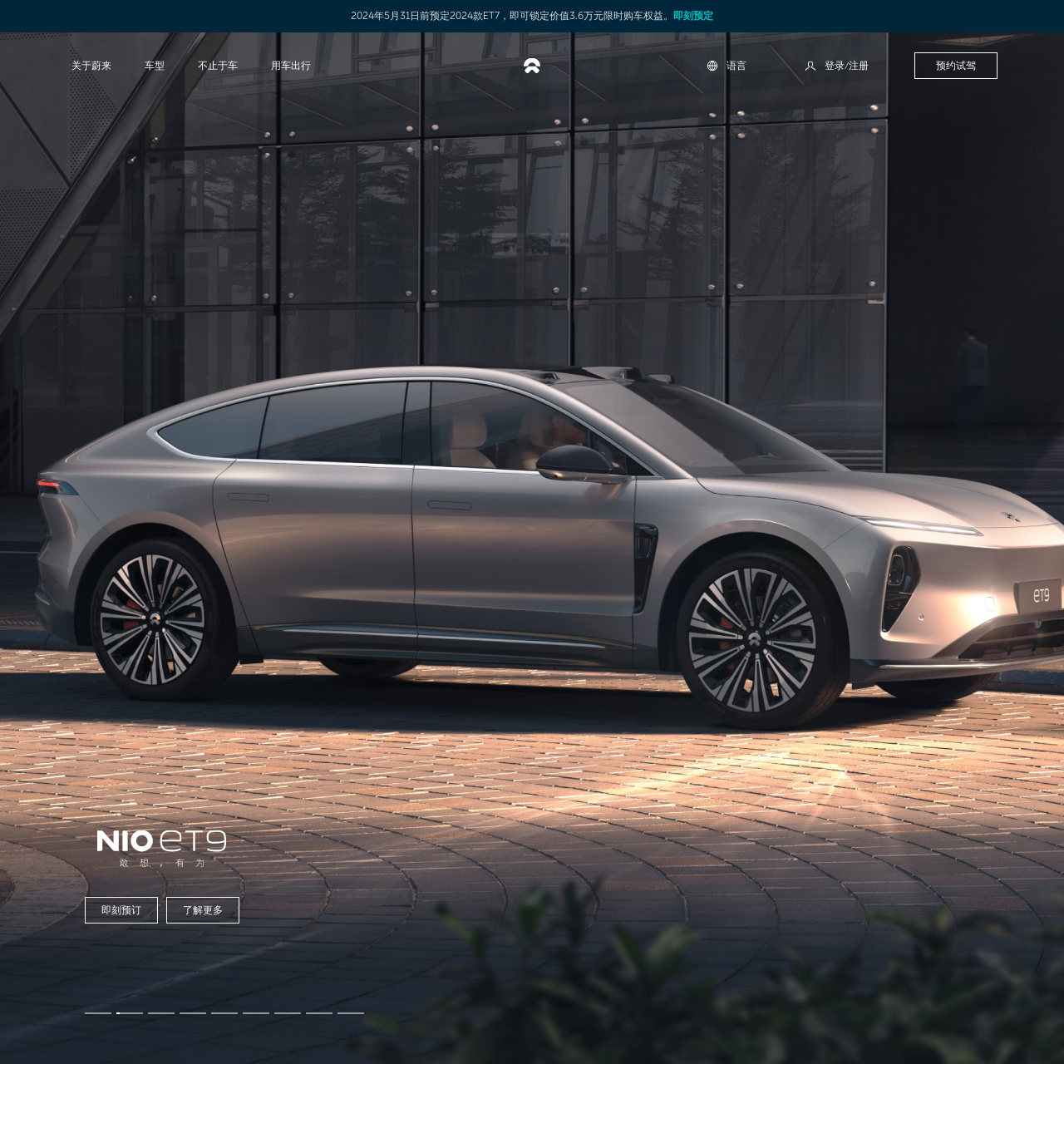From the element description: "即刻预定", extract the bounding box coordinates of the UI element. The coordinates should be expressed as four float numbers between 0 and 1, in the order [left, top, right, bottom].

[0.08, 0.799, 0.149, 0.822]